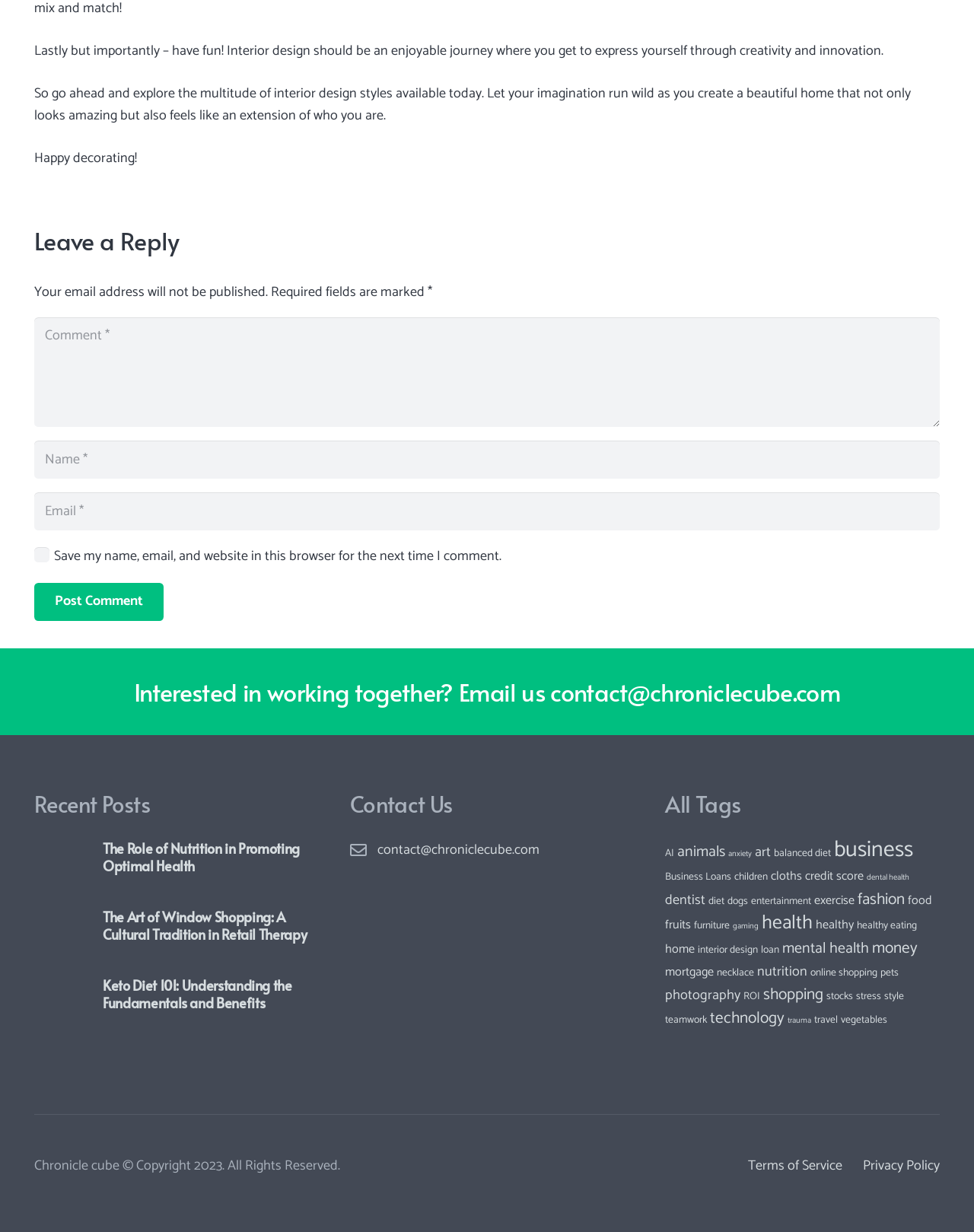What is the purpose of the 'Post Comment' button?
Please describe in detail the information shown in the image to answer the question.

The 'Post Comment' button is located below the comment text box and other input fields, indicating that it is used to submit a comment after filling out the required information.